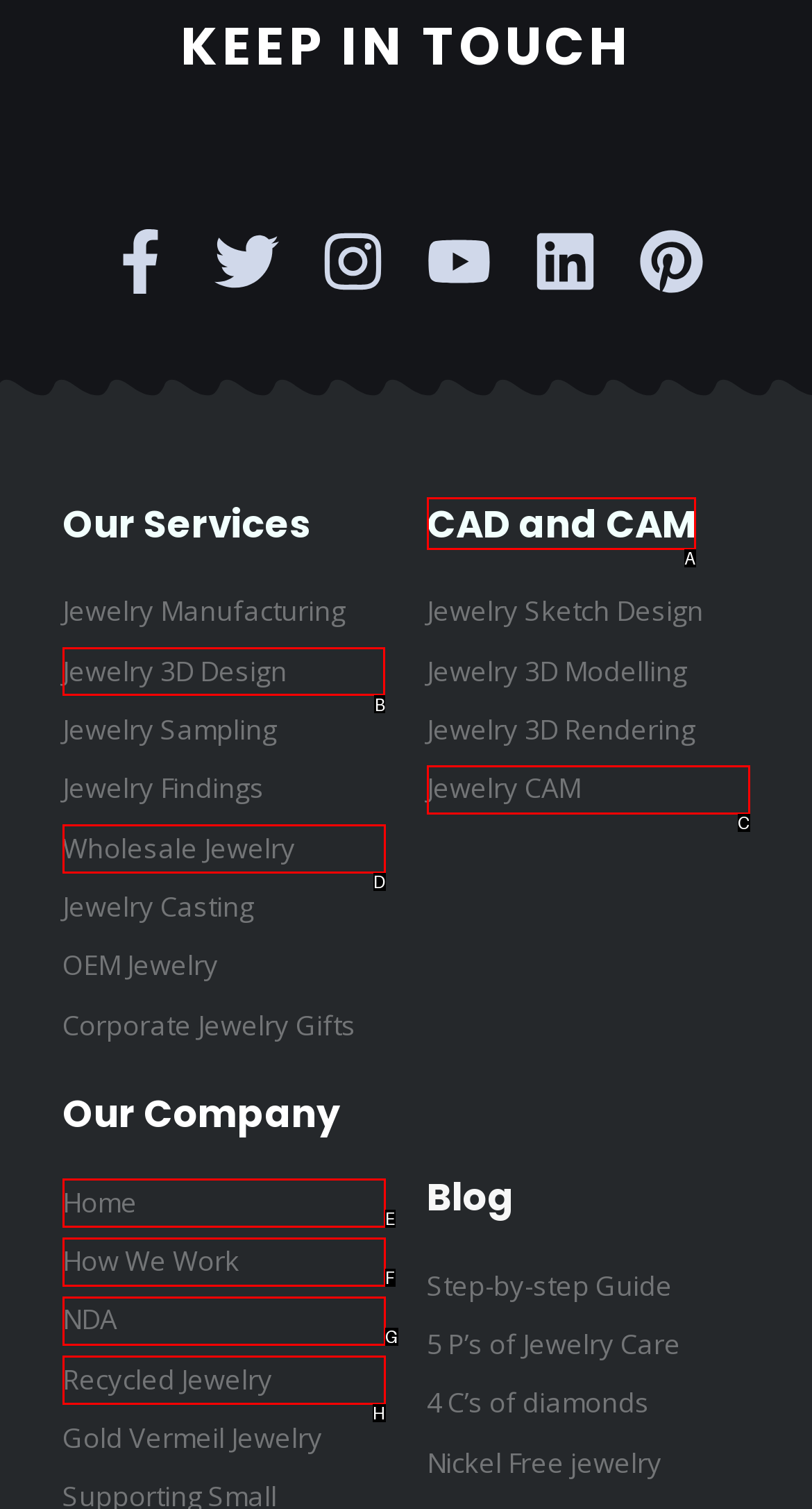Given the task: Learn about Jewelry 3D Design, point out the letter of the appropriate UI element from the marked options in the screenshot.

B